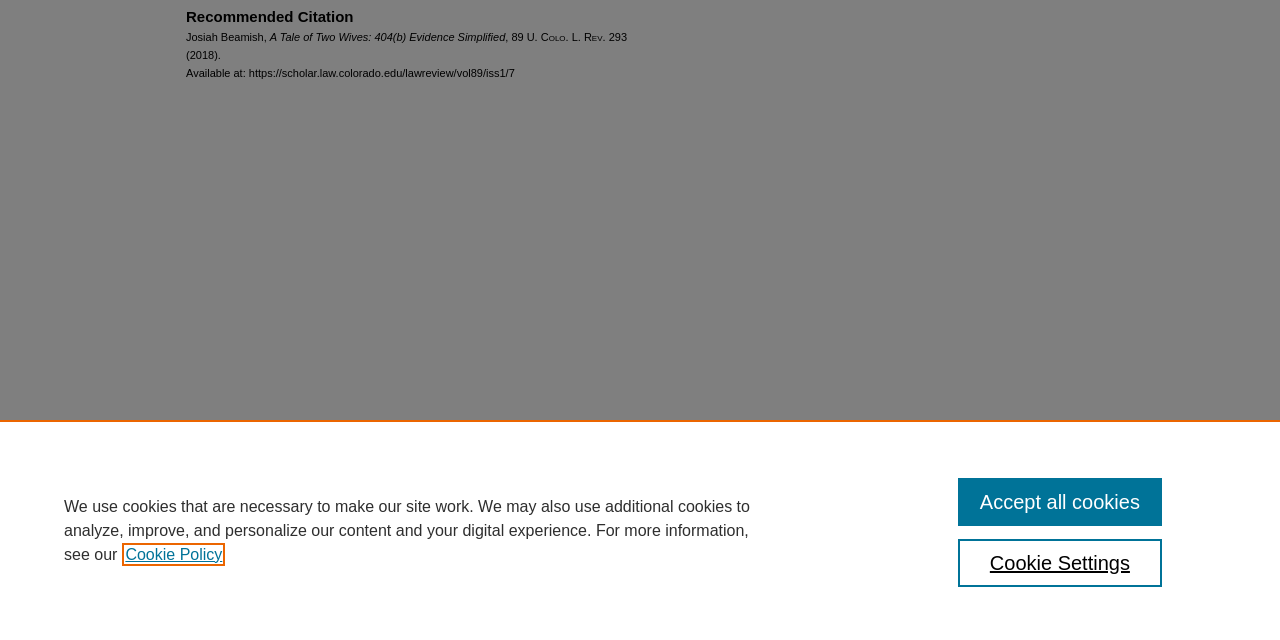Predict the bounding box of the UI element that fits this description: "About".

[0.187, 0.909, 0.212, 0.931]